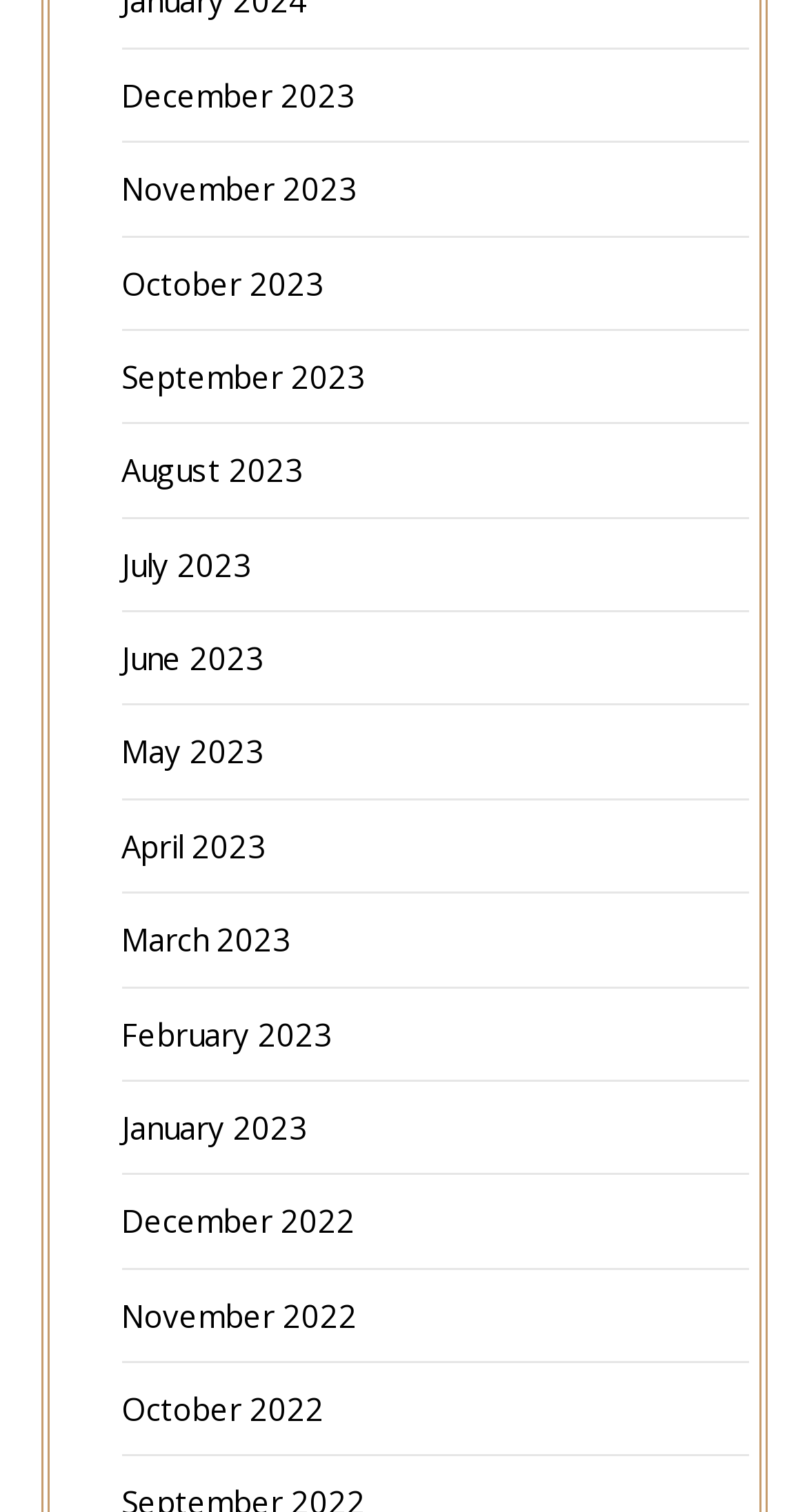Determine the bounding box coordinates of the element's region needed to click to follow the instruction: "View December 2023". Provide these coordinates as four float numbers between 0 and 1, formatted as [left, top, right, bottom].

[0.15, 0.049, 0.44, 0.076]